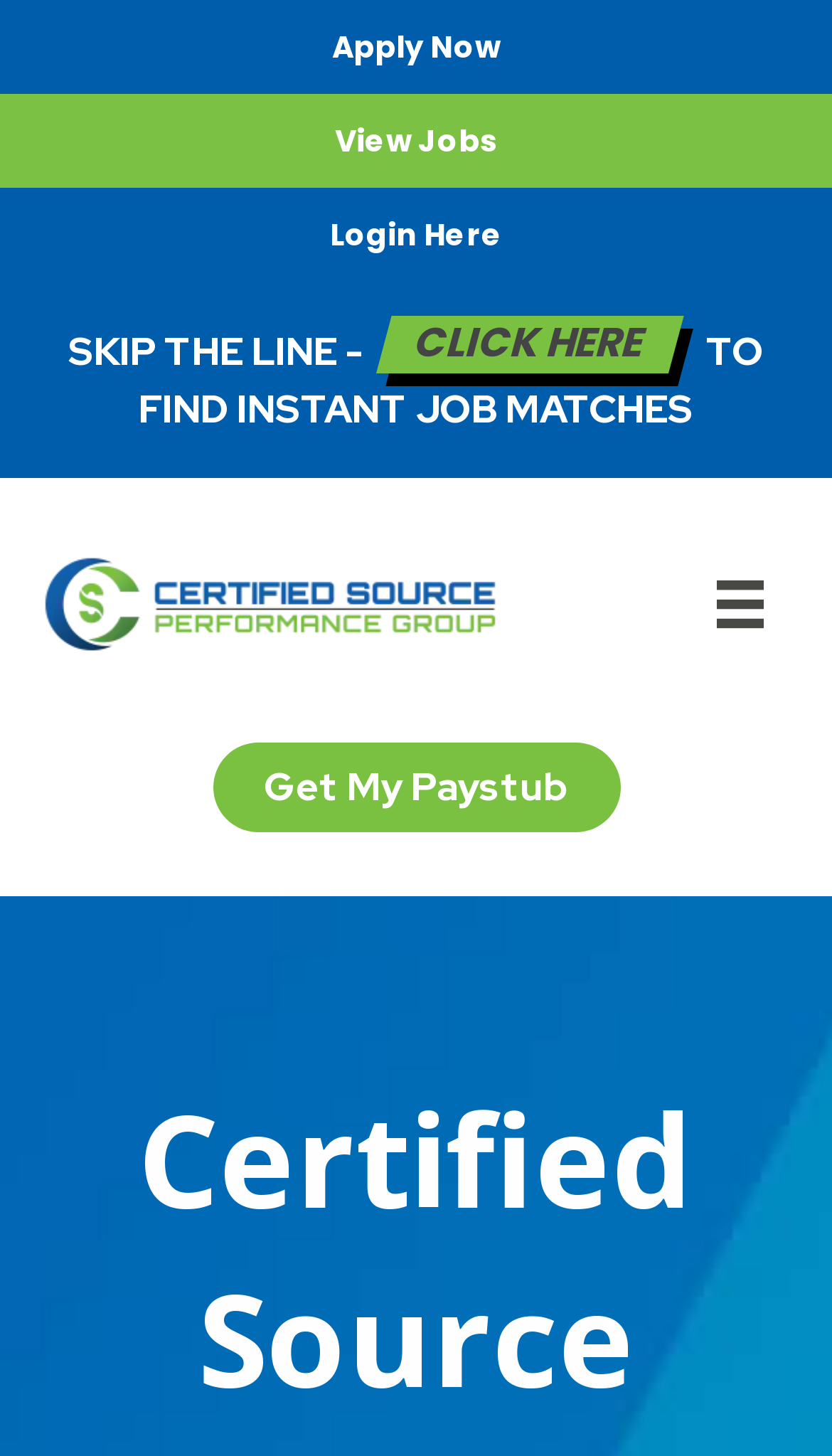What is the title or heading displayed on the webpage?

7 Tips To Prepare For Your Interview